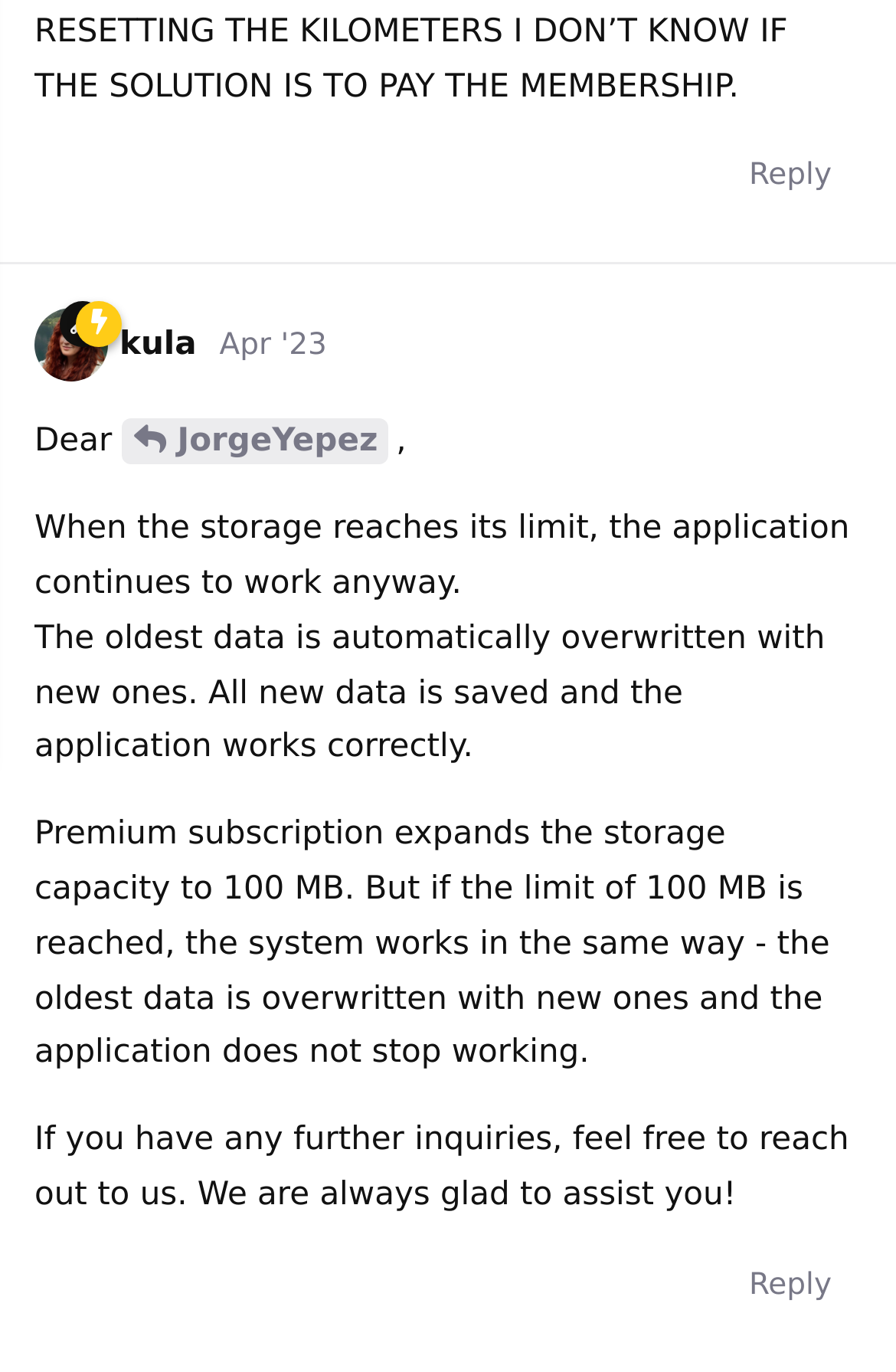Determine the bounding box for the UI element that matches this description: "next".

None